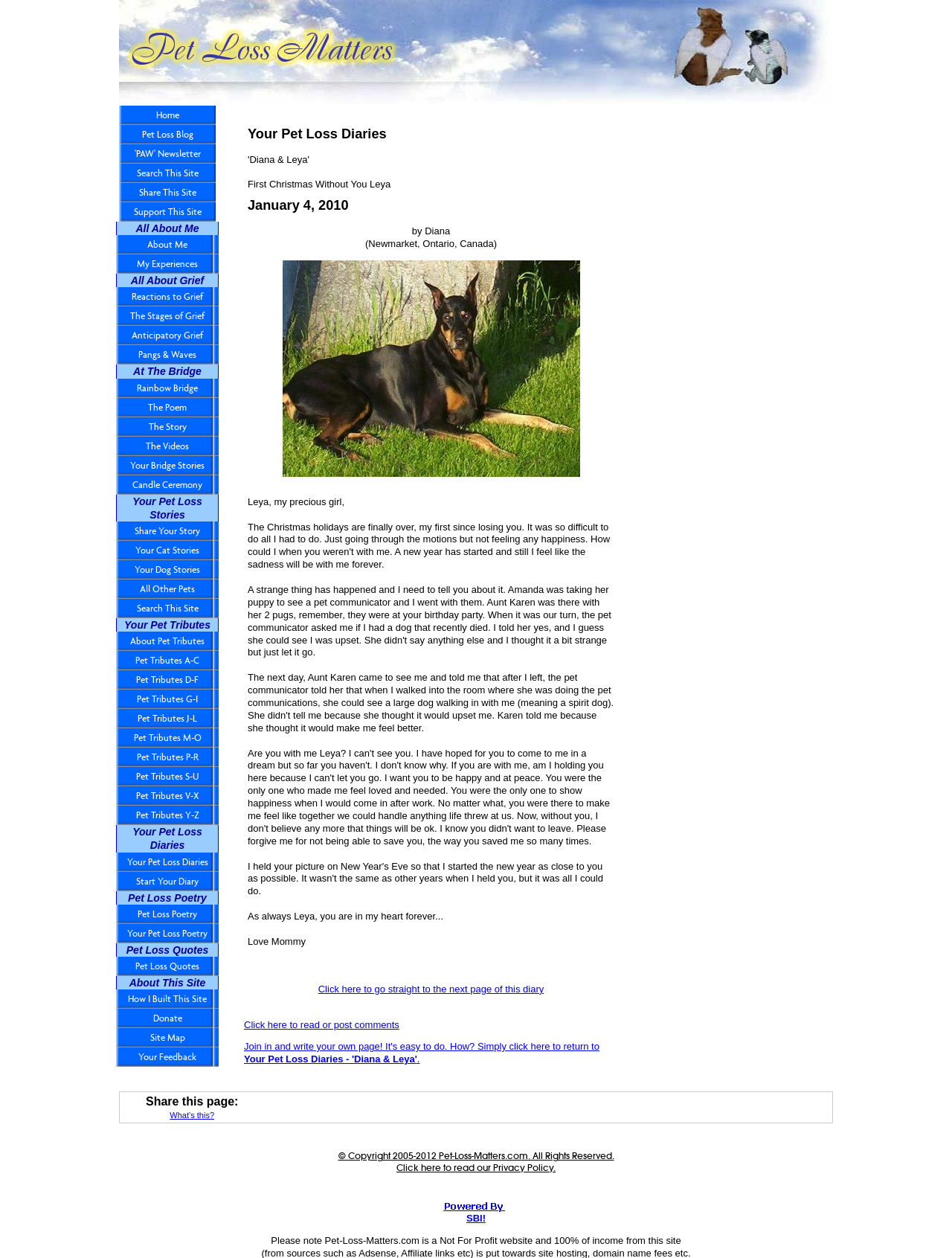Provide the bounding box coordinates for the UI element that is described by this text: "Home". The coordinates should be in the form of four float numbers between 0 and 1: [left, top, right, bottom].

[0.125, 0.084, 0.227, 0.099]